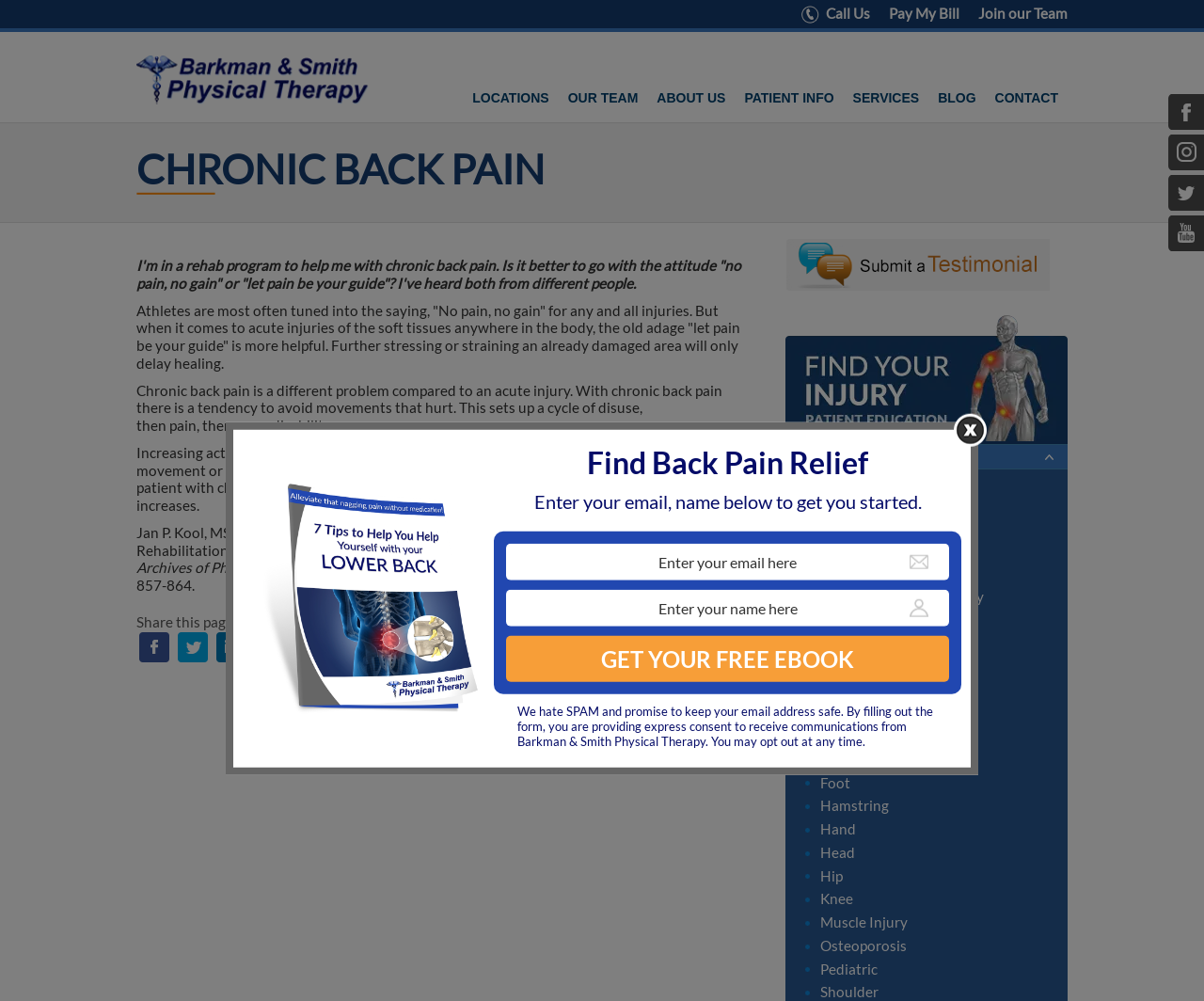What is the function of the 'Print page content' button?
Kindly offer a detailed explanation using the data available in the image.

I determined the function of the 'Print page content' button by looking at its label and the surrounding context, which suggests that it allows the user to print the content of the webpage.